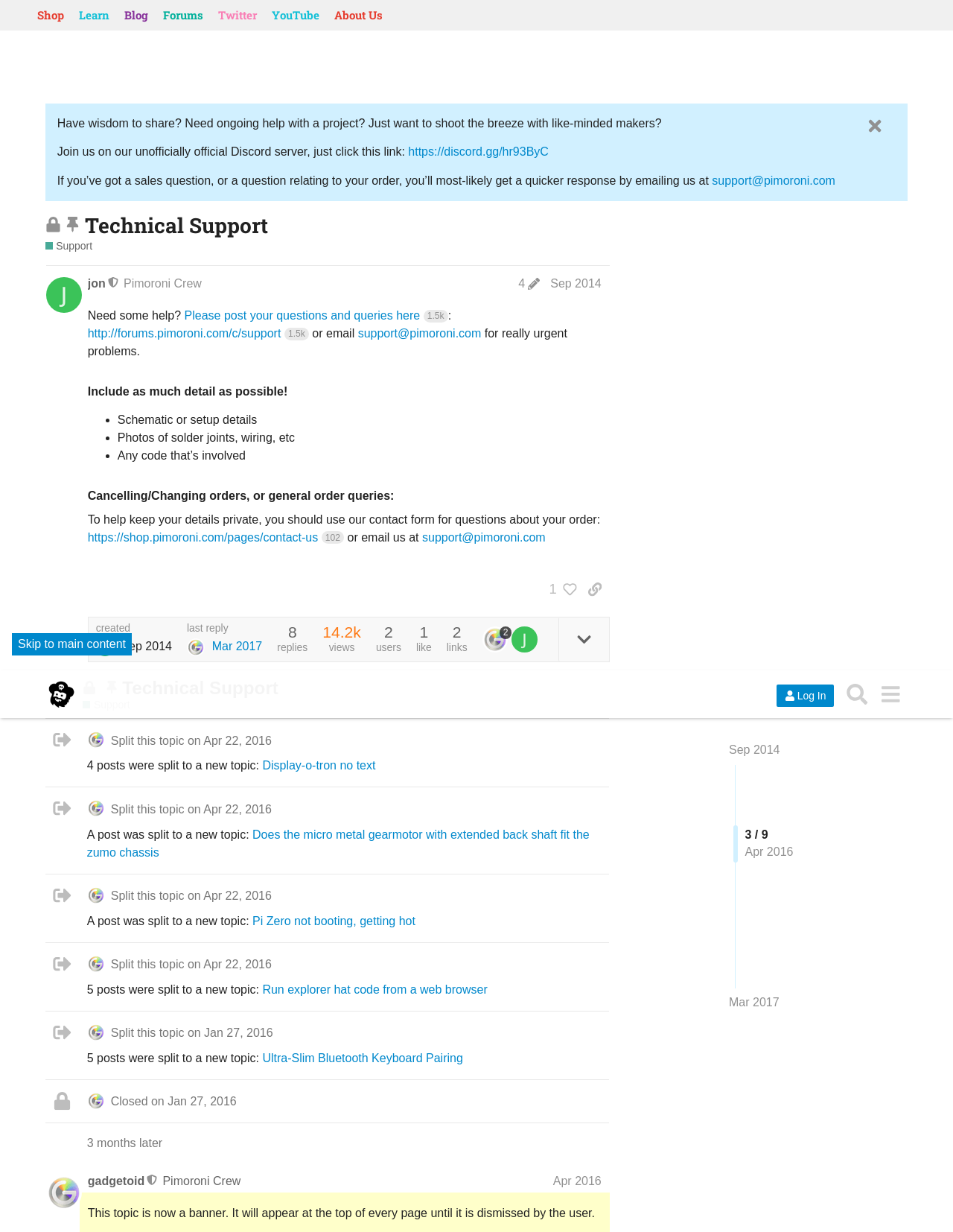What is the name of the support forum?
Refer to the image and offer an in-depth and detailed answer to the question.

The name of the support forum can be found in the top-left corner of the webpage, where it says 'Pimoroni Buccaneers' in the header section.